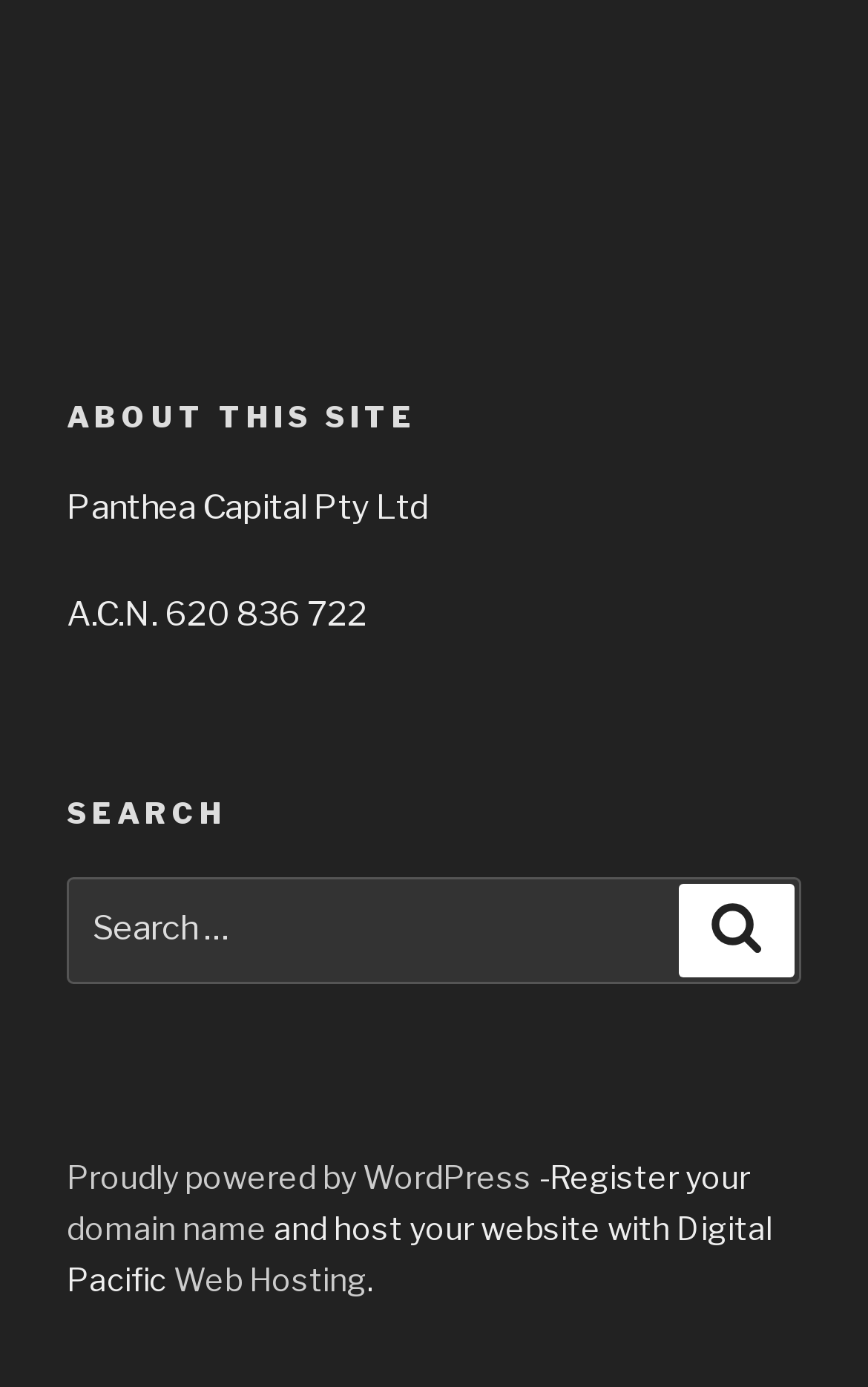What is the name of the company mentioned?
Respond to the question with a well-detailed and thorough answer.

By examining the footer section of the webpage, I found the company name 'Panthea Capital Pty Ltd' mentioned along with its ACN number.